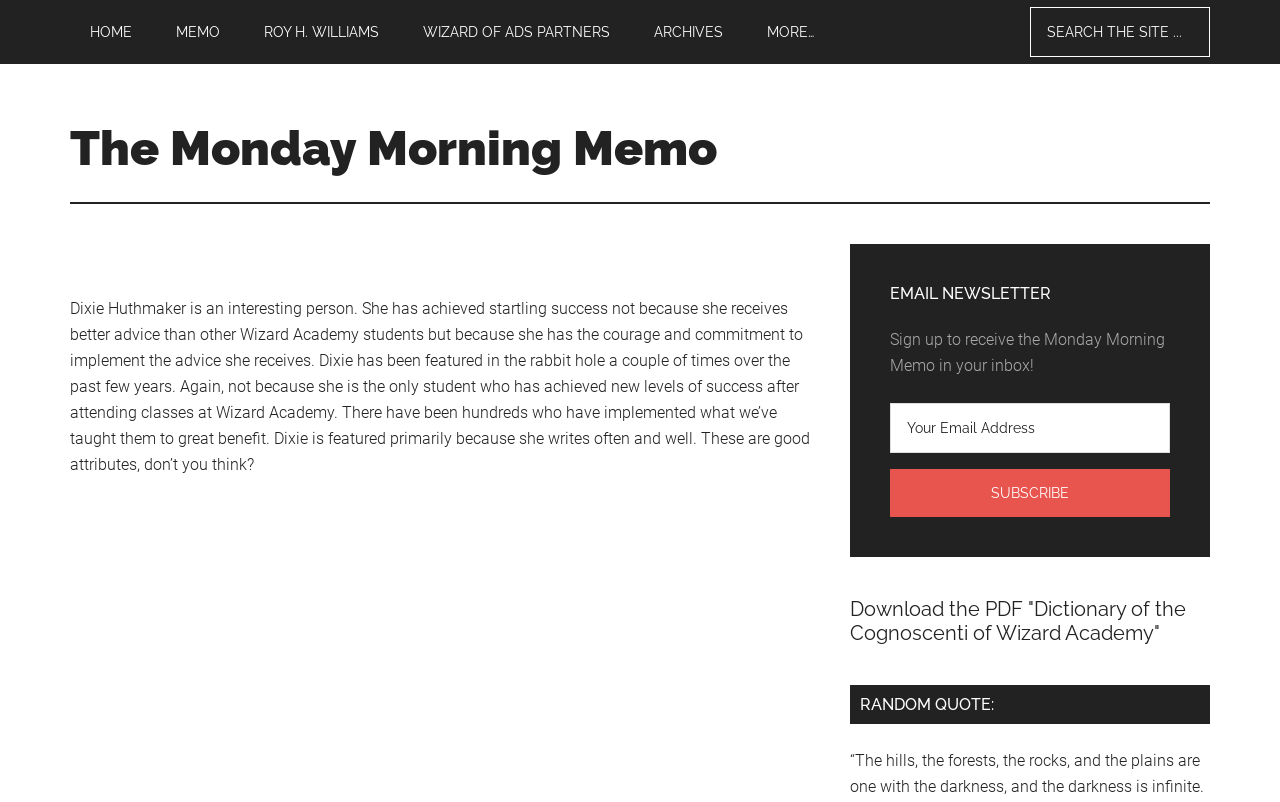Locate and provide the bounding box coordinates for the HTML element that matches this description: "Proudly powered by WordPress".

None